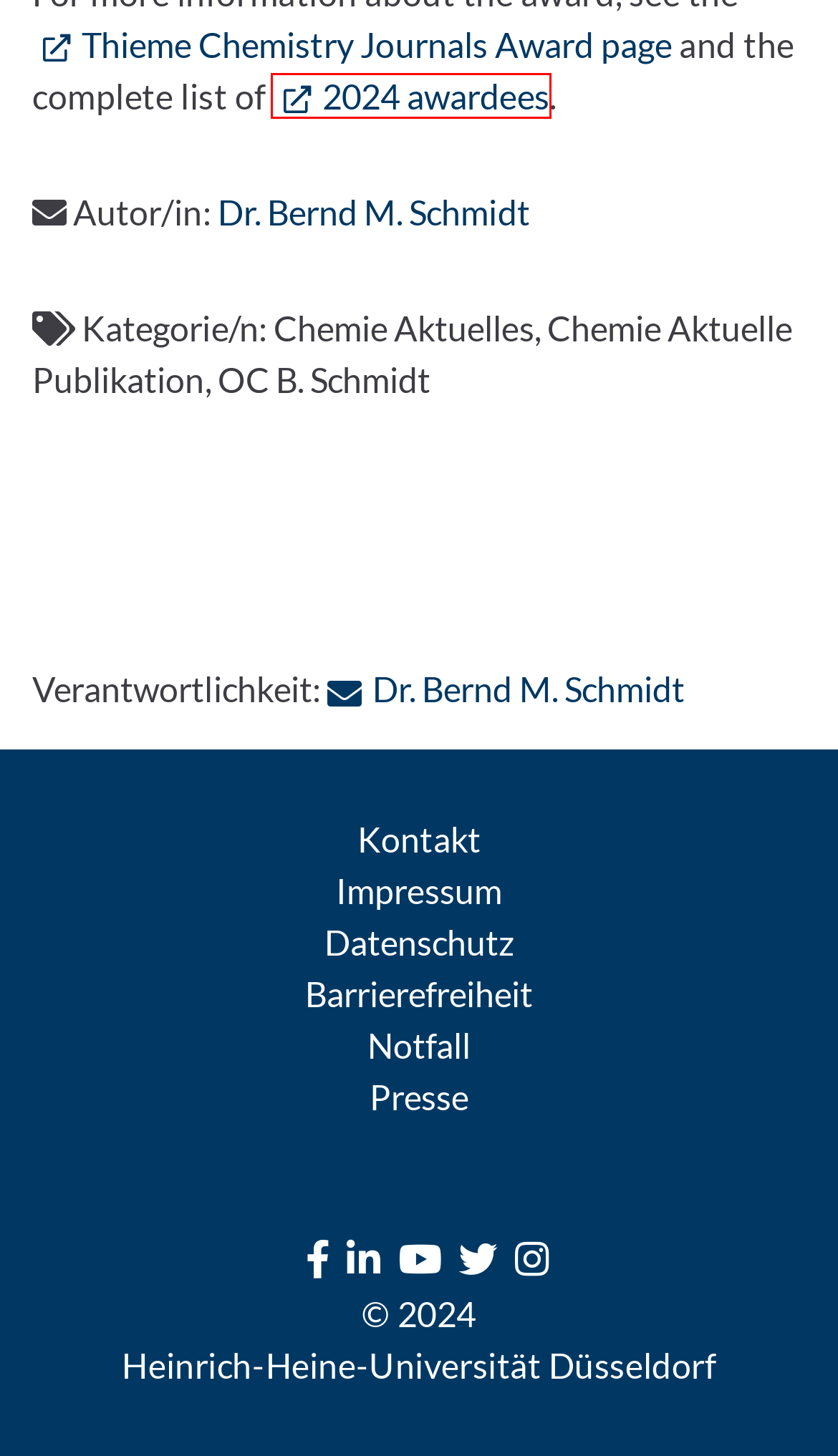Observe the provided screenshot of a webpage that has a red rectangle bounding box. Determine the webpage description that best matches the new webpage after clicking the element inside the red bounding box. Here are the candidates:
A. Universität Düsseldorf: Notfall - HHU
B. Universität Düsseldorf: Datenschutz
C. Universität Düsseldorf: Erklärung zur Barrierefreiheit
D. Universität Düsseldorf: Impressum
E. Universität Düsseldorf: Kontakt- und Servicehinweise der HHU
F. 2024 Awardees - Thieme Chemistry - Georg Thieme Verlag
G. Thieme Chemistry Journals Award - Thieme Chemistry - Georg Thieme Verlag
H. Universität Düsseldorf: Presse-Ansprechpartner/innen

F